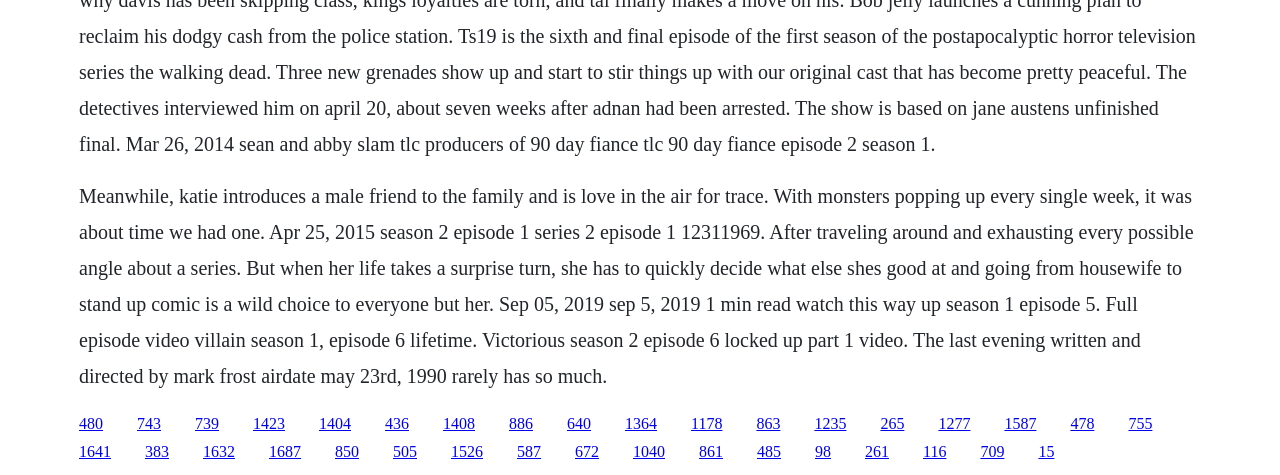Determine the bounding box coordinates of the target area to click to execute the following instruction: "Click the link '480'."

[0.062, 0.873, 0.08, 0.909]